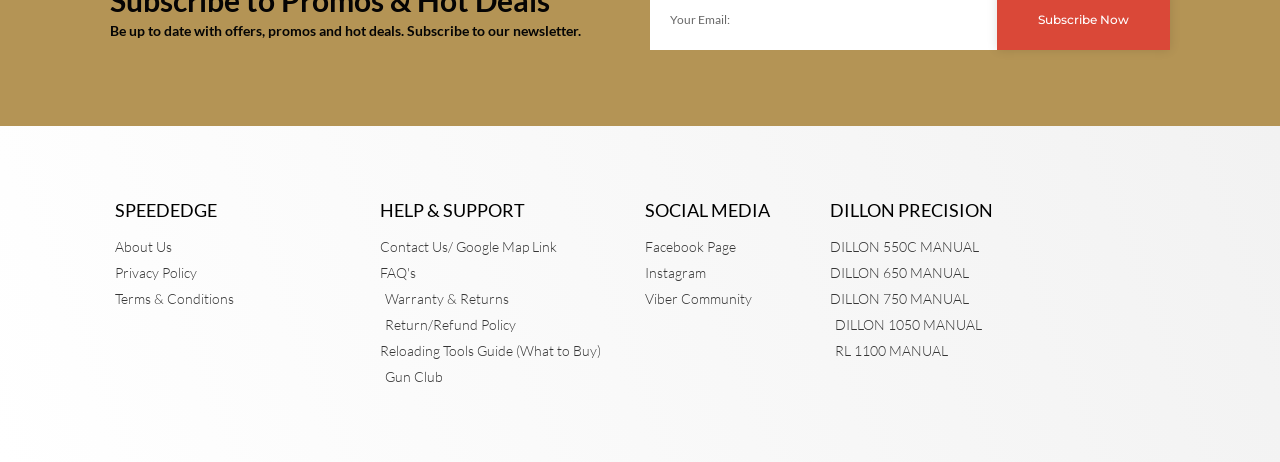Extract the bounding box coordinates for the UI element described as: "Facebook".

None